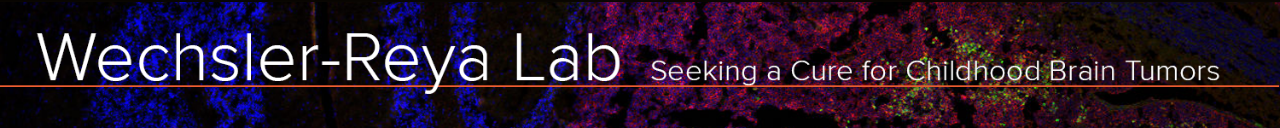What is the lab's mission?
Answer the question with as much detail as you can, using the image as a reference.

The tagline 'Seeking a Cure for Childhood Brain Tumors' is displayed below the lab name, highlighting the lab's vital mission and commitment to understanding and combating pediatric brain tumors.